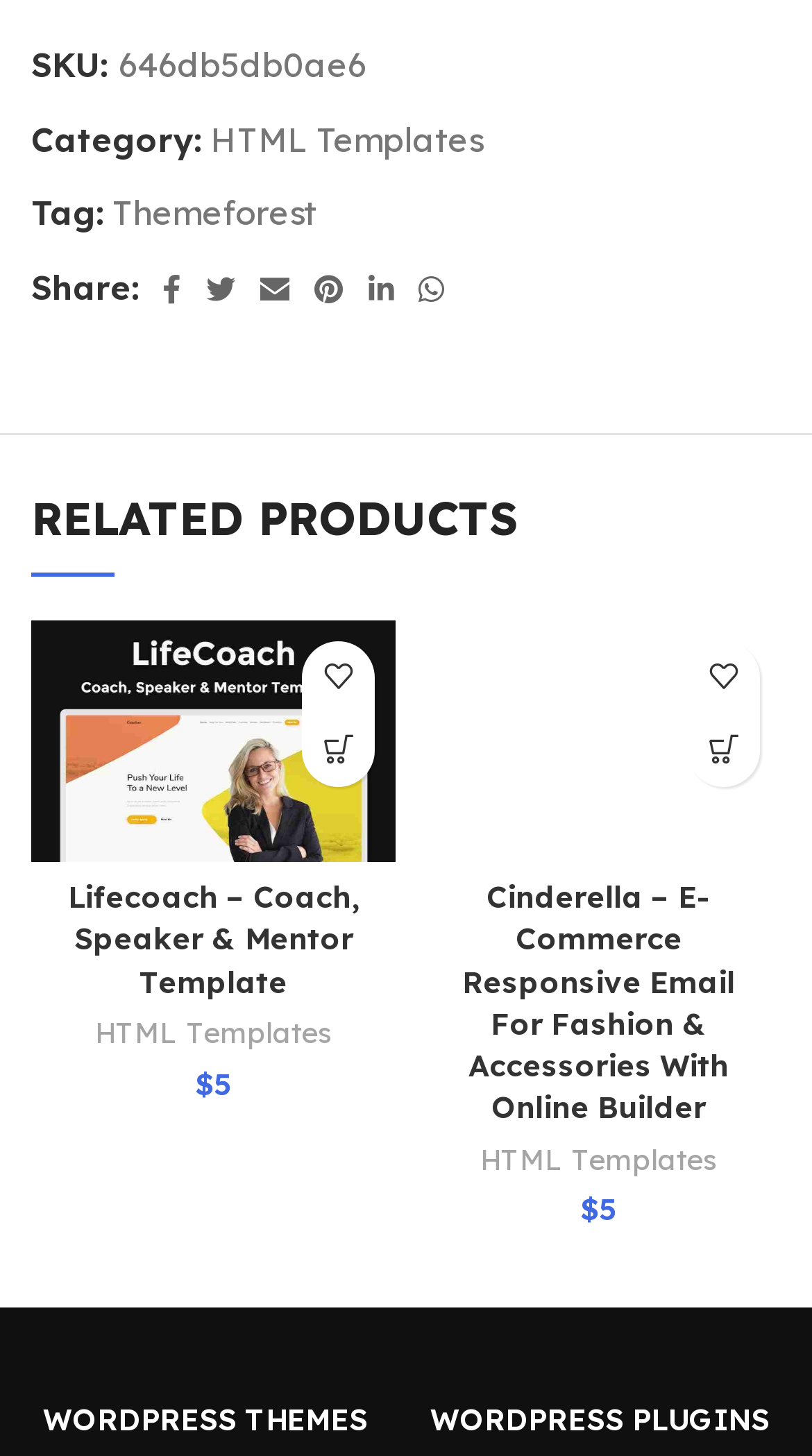Identify the bounding box coordinates of the region that should be clicked to execute the following instruction: "View 'Cinderella – E-Commerce Responsive Email For Fashion & Accessories With Online Builder'".

[0.569, 0.604, 0.905, 0.774]